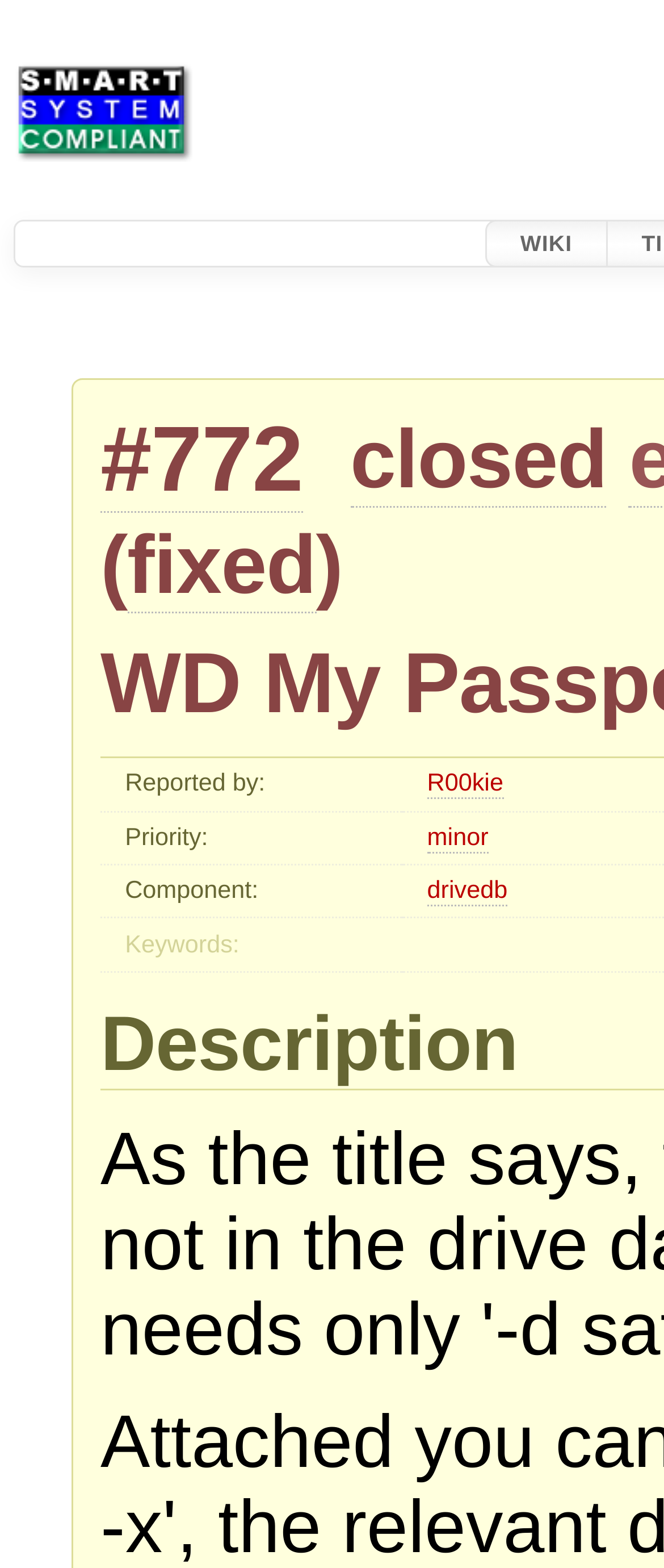Could you specify the bounding box coordinates for the clickable section to complete the following instruction: "view reporter's profile"?

[0.643, 0.492, 0.758, 0.51]